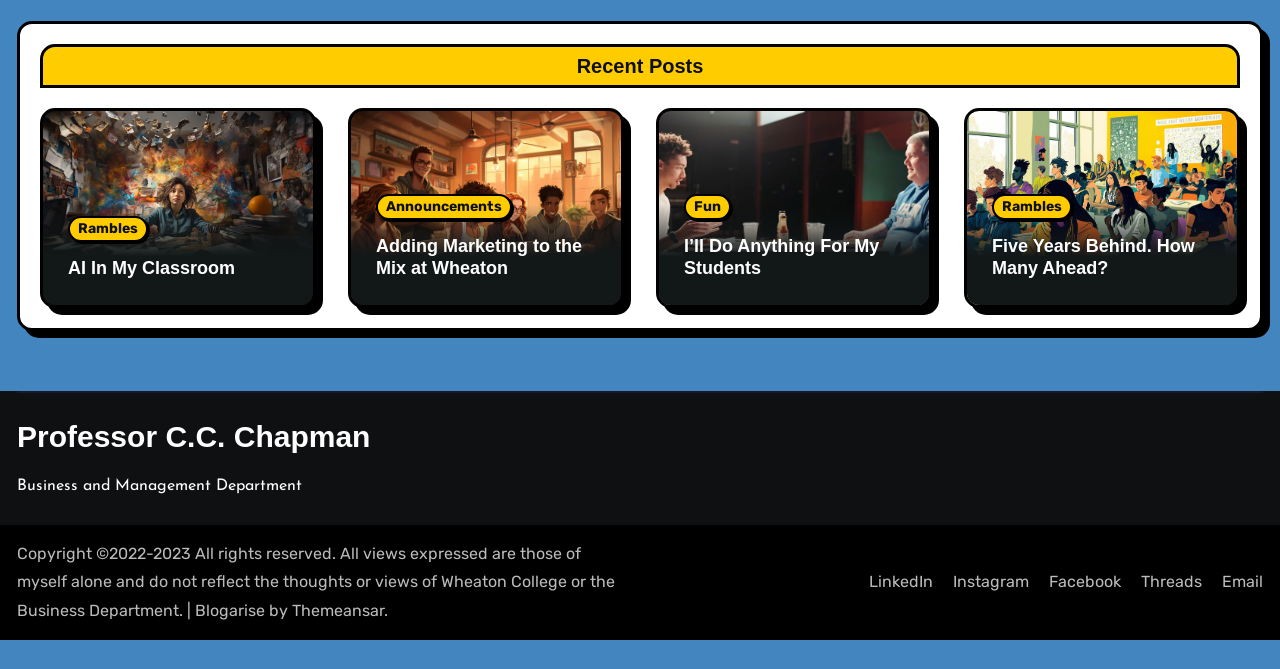Identify the bounding box coordinates of the section to be clicked to complete the task described by the following instruction: "Read 'AI In My Classroom'". The coordinates should be four float numbers between 0 and 1, formatted as [left, top, right, bottom].

[0.053, 0.386, 0.184, 0.415]